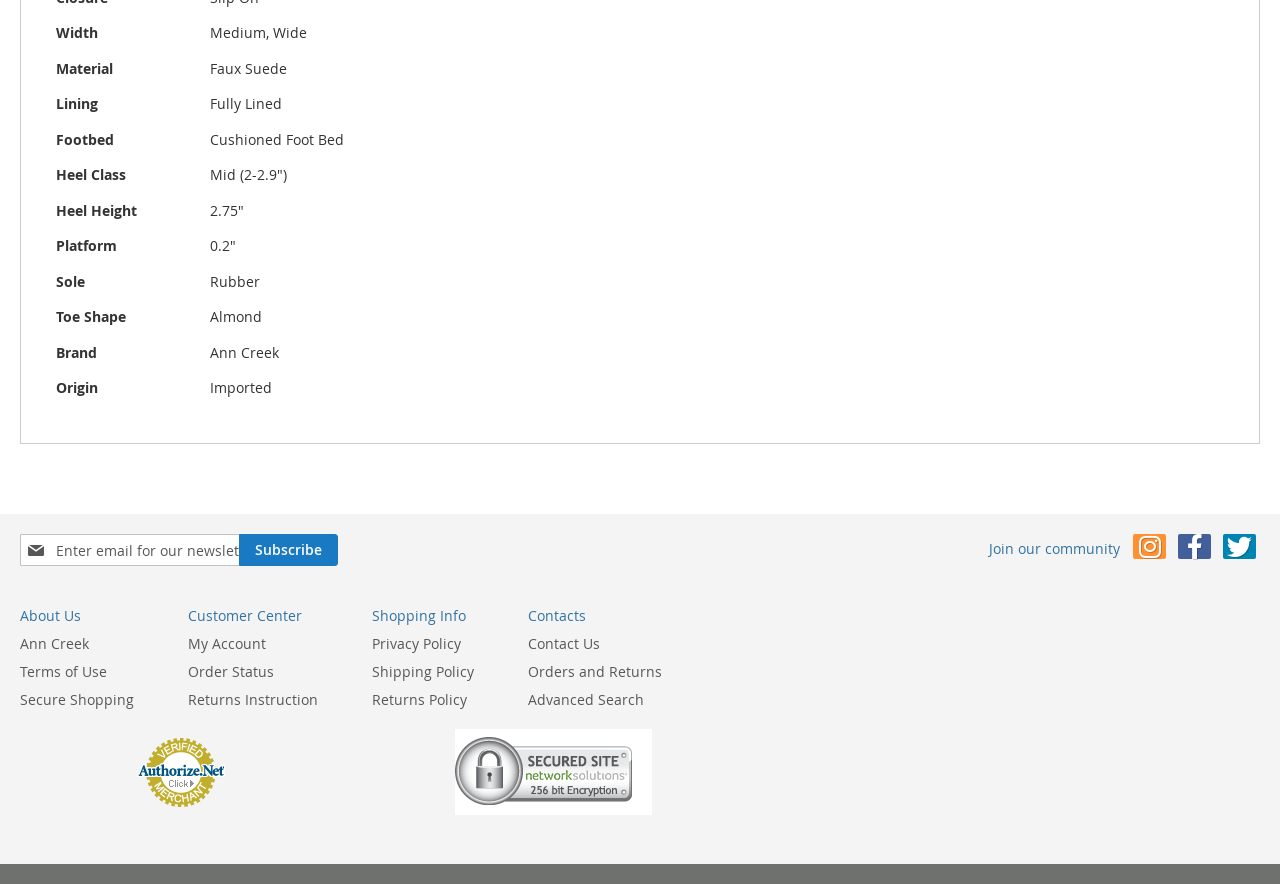Please find the bounding box coordinates in the format (top-left x, top-left y, bottom-right x, bottom-right y) for the given element description. Ensure the coordinates are floating point numbers between 0 and 1. Description: Facebook

[0.92, 0.584, 0.946, 0.621]